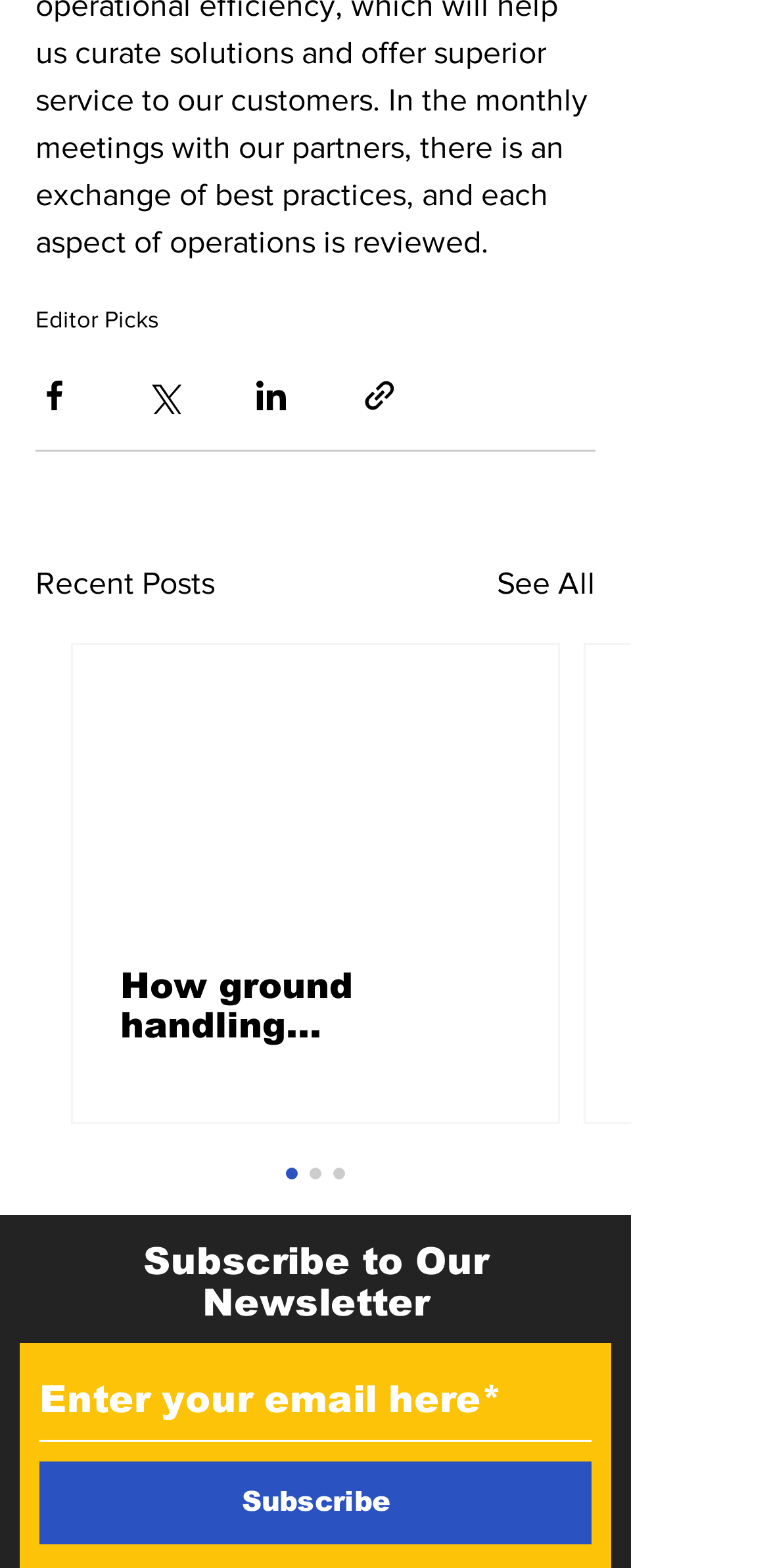Provide a one-word or short-phrase answer to the question:
What is the function of the 'Subscribe' button?

Subscribe to newsletter